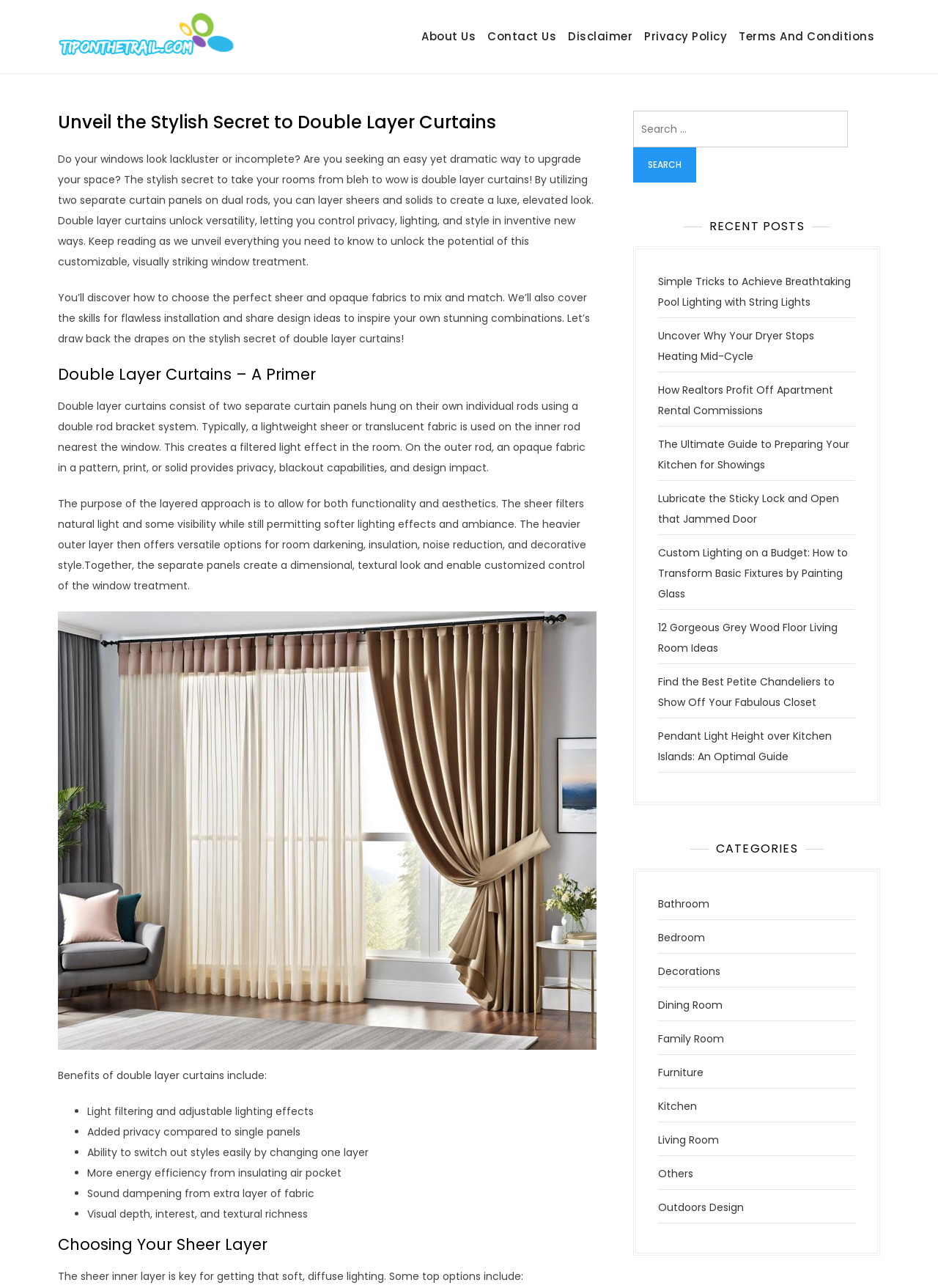Locate the bounding box coordinates of the element that should be clicked to execute the following instruction: "Check recent posts".

[0.729, 0.17, 0.885, 0.182]